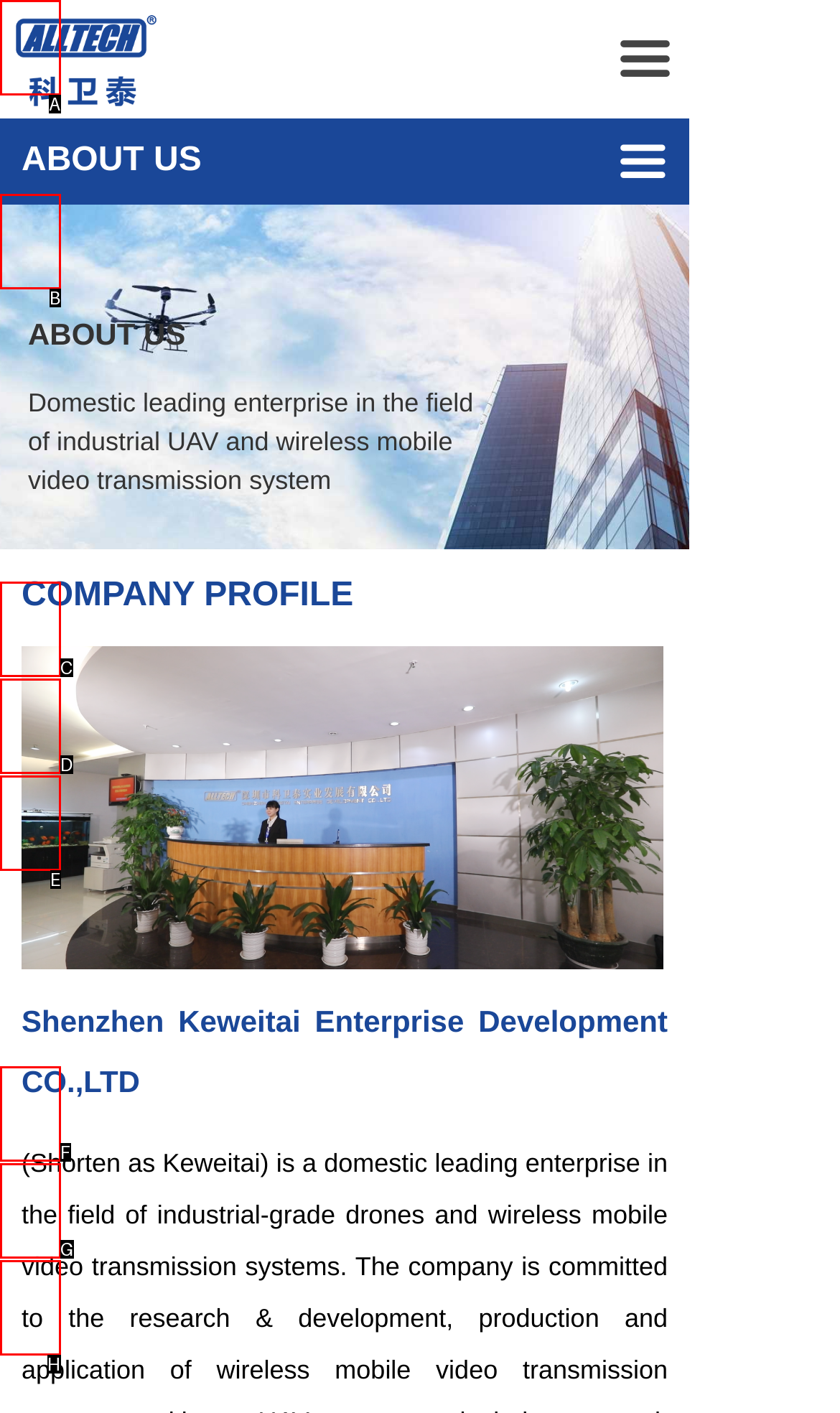Tell me which option best matches this description: Home
Answer with the letter of the matching option directly from the given choices.

A